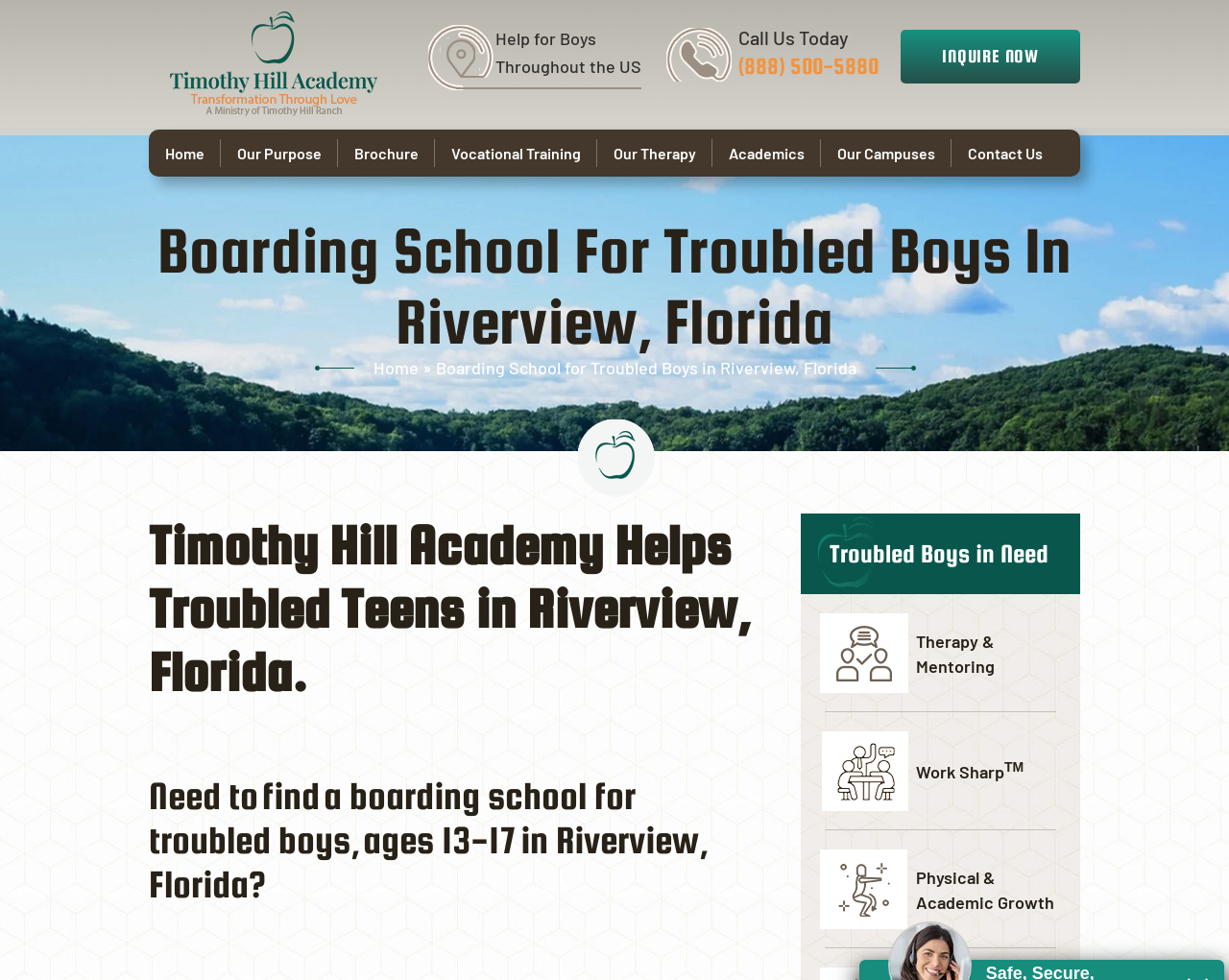Summarize the contents and layout of the webpage in detail.

The webpage is about Timothy Hill Academy, a boarding school for troubled boys in Riverview, Florida. At the top left, there is a logo of Timothy Hill Academy, which is an image with a link to the academy's homepage. Next to the logo, there are two lines of text: "Help for Boys" and "Throughout the US". 

On the right side of the top section, there is a call-to-action area with a heading "Call Us Today" and a phone number "(888) 500-5880" that is clickable. Below the phone number, there is another clickable link "INQUIRE NOW". 

Below the top section, there is a navigation menu with eight links: "Home", "Our Purpose", "Brochure", "Vocational Training", "Our Therapy", "Academics", "Our Campuses", and "Contact Us". These links are arranged horizontally across the page.

The main content of the webpage is divided into several sections. The first section has a heading "Boarding School For Troubled Boys In Riverview, Florida" and a link to the homepage below it. The second section has a heading "Timothy Hill Academy Helps Troubled Teens in Riverview, Florida." followed by a brief description of the academy's purpose. 

The third section has a heading "Need to find a boarding school for troubled boys, ages 13-17 in Riverview, Florida?" which is a question that the academy aims to answer. Below this section, there are three more sections with headings "Troubled Boys in Need", "Therapy & Mentoring", and "Work Sharp TM" and "Physical & Academic Growth", which describe the academy's programs and services.